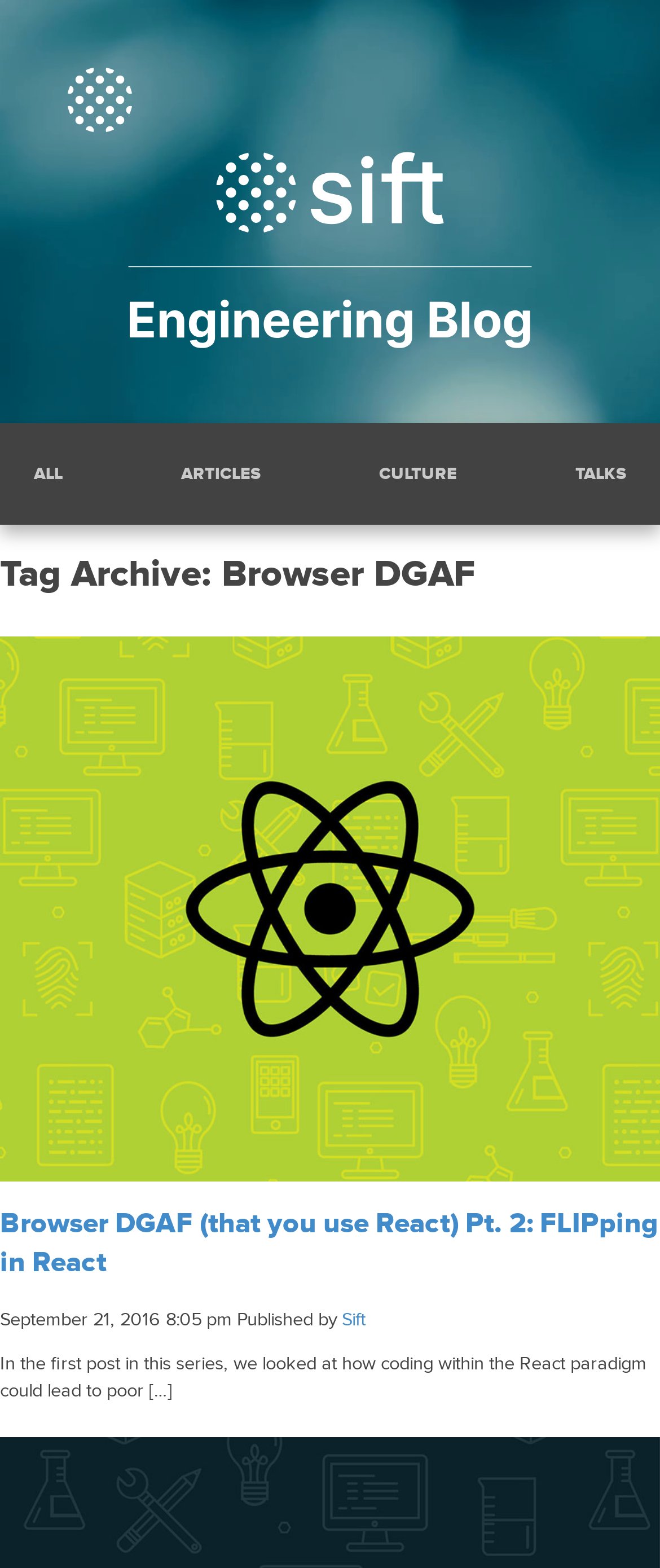Locate the bounding box coordinates of the region to be clicked to comply with the following instruction: "read Browser DGAF tag archive". The coordinates must be four float numbers between 0 and 1, in the form [left, top, right, bottom].

[0.0, 0.351, 1.0, 0.384]